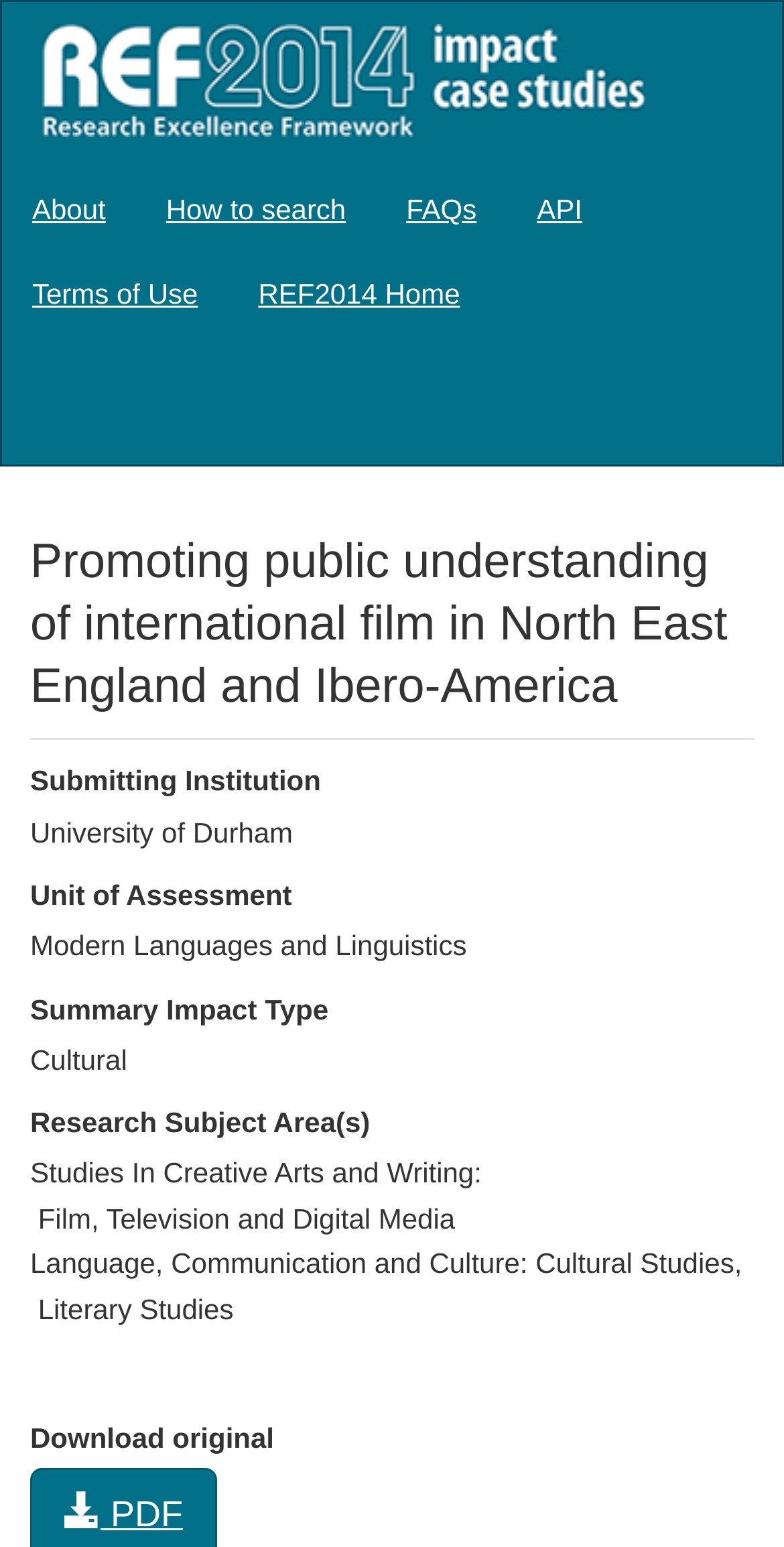Create a detailed narrative of the webpage’s visual and textual elements.

The webpage is a case study search page, with a prominent header section at the top. The header section contains a horizontal menu bar with several menu items, including "About", "How to search", "FAQs", "API", "Terms of Use", and "REF2014 Home". To the right of the menu bar is a "Log in" link.

Below the header section, there is a heading that reads "Promoting public understanding of international film in North East England and Ibero-America". This is followed by several sections of information, each with its own heading. The first section is labeled "Submitting Institution" and contains the text "University of Durham". The next section is labeled "Unit of Assessment" and contains the text "Modern Languages and Linguistics". 

Further down the page, there are sections labeled "Summary Impact Type" with the text "Cultural", "Research Subject Area(s)" with several subheadings and texts, including "Studies In Creative Arts and Writing", "Film, Television and Digital Media", "Language, Communication and Culture", "Cultural Studies", "Literary Studies". 

At the bottom of the page, there is a heading that reads "Download original". Overall, the page appears to be a detailed case study with various sections of information, and a prominent header section with navigation links.